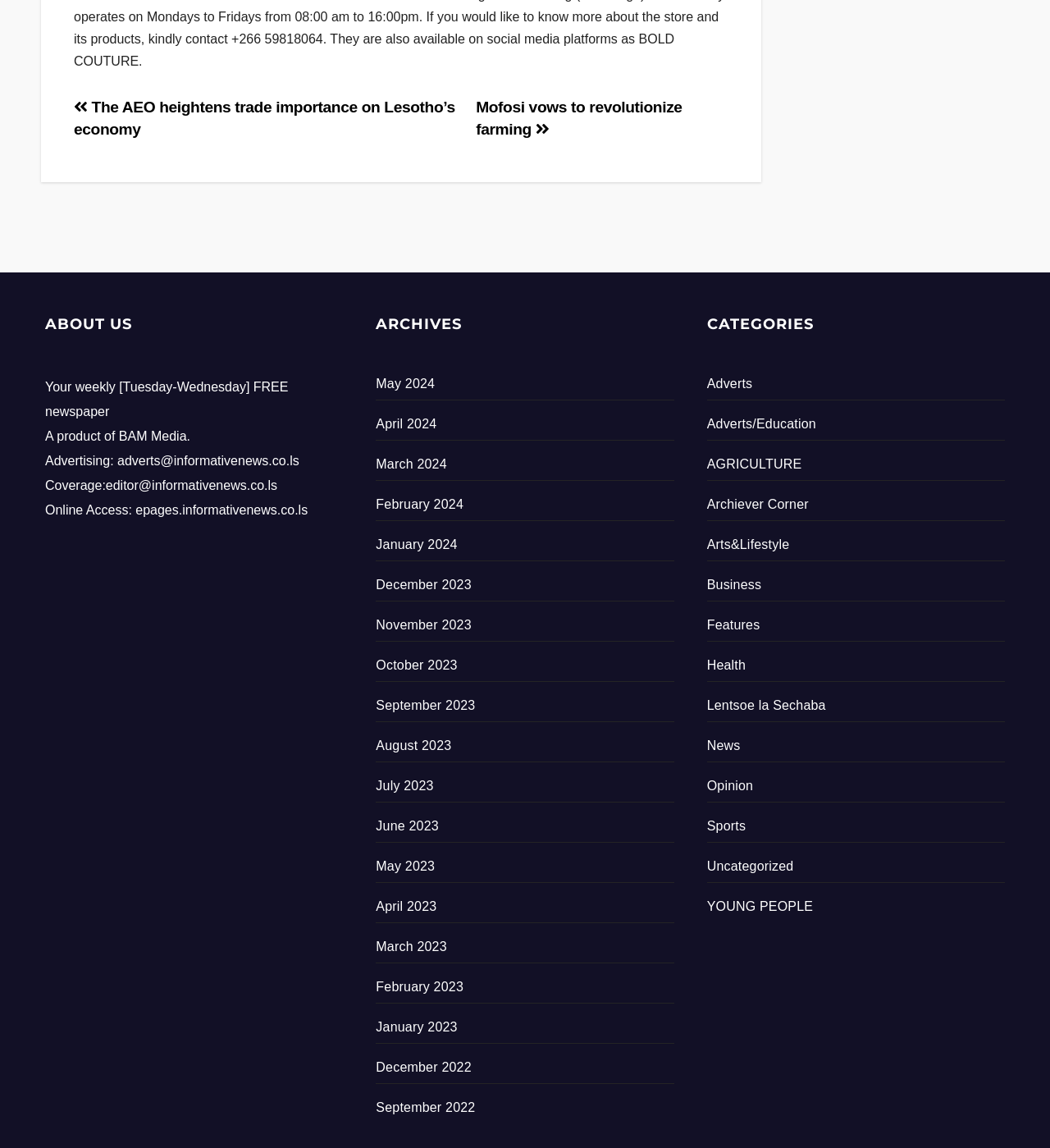Identify the bounding box coordinates of the section that should be clicked to achieve the task described: "search using the 'Search' button".

None